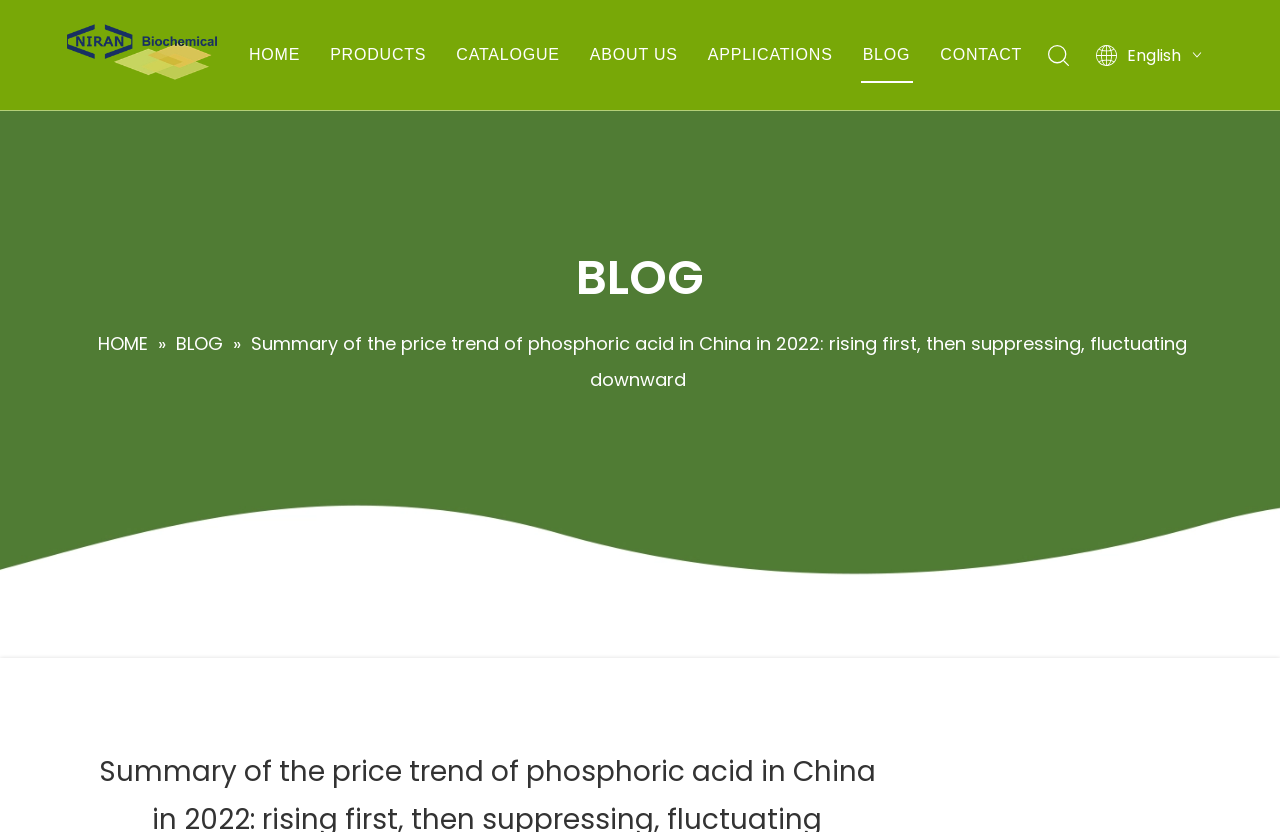Please identify the bounding box coordinates of the element I need to click to follow this instruction: "contact us".

[0.735, 0.055, 0.798, 0.076]